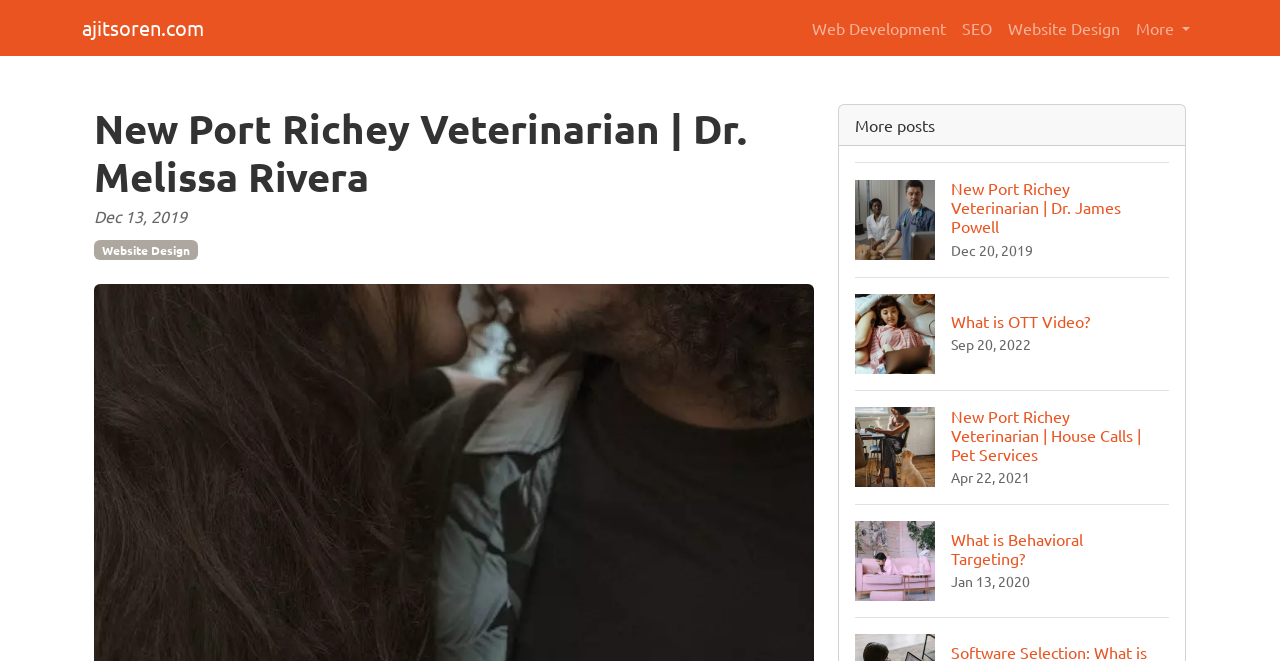Find the bounding box coordinates of the clickable area that will achieve the following instruction: "read about New Port Richey Veterinarian | Dr. James Powell".

[0.668, 0.245, 0.913, 0.418]